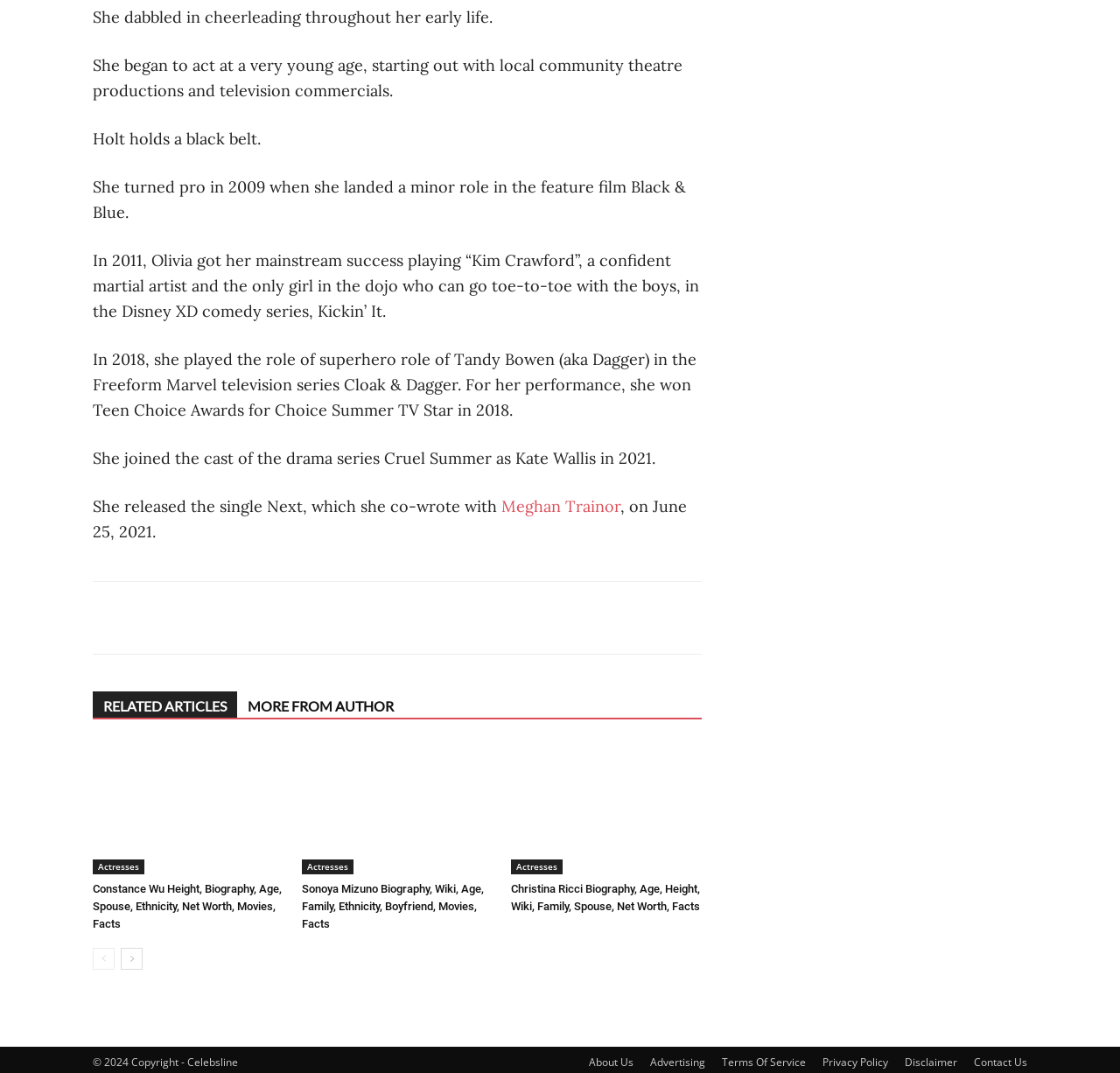Please find the bounding box coordinates in the format (top-left x, top-left y, bottom-right x, bottom-right y) for the given element description. Ensure the coordinates are floating point numbers between 0 and 1. Description: Meghan Trainor

[0.448, 0.463, 0.554, 0.481]